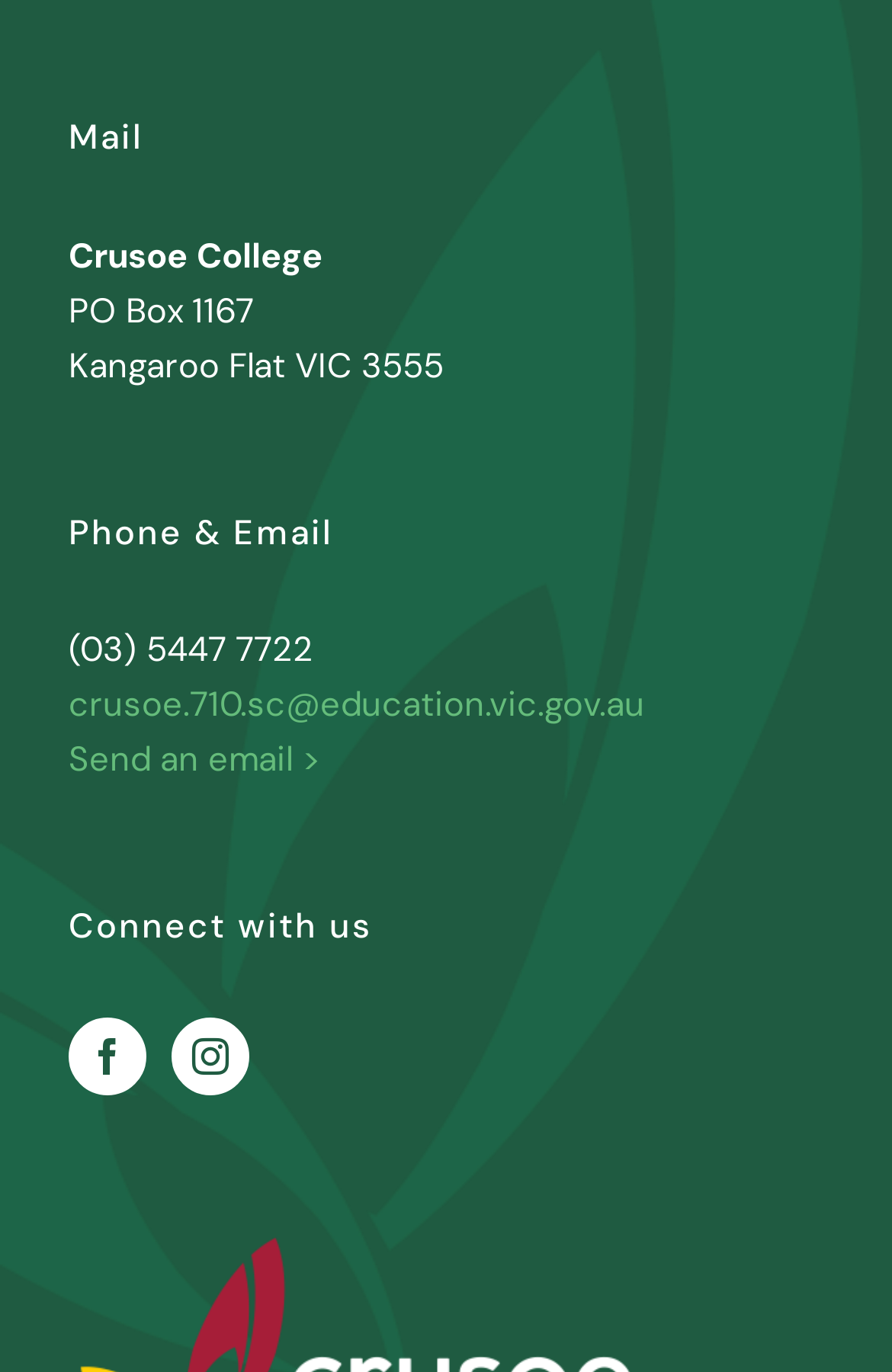Give a one-word or short phrase answer to this question: 
What is the email address of the college?

crusoe.710.sc@education.vic.gov.au